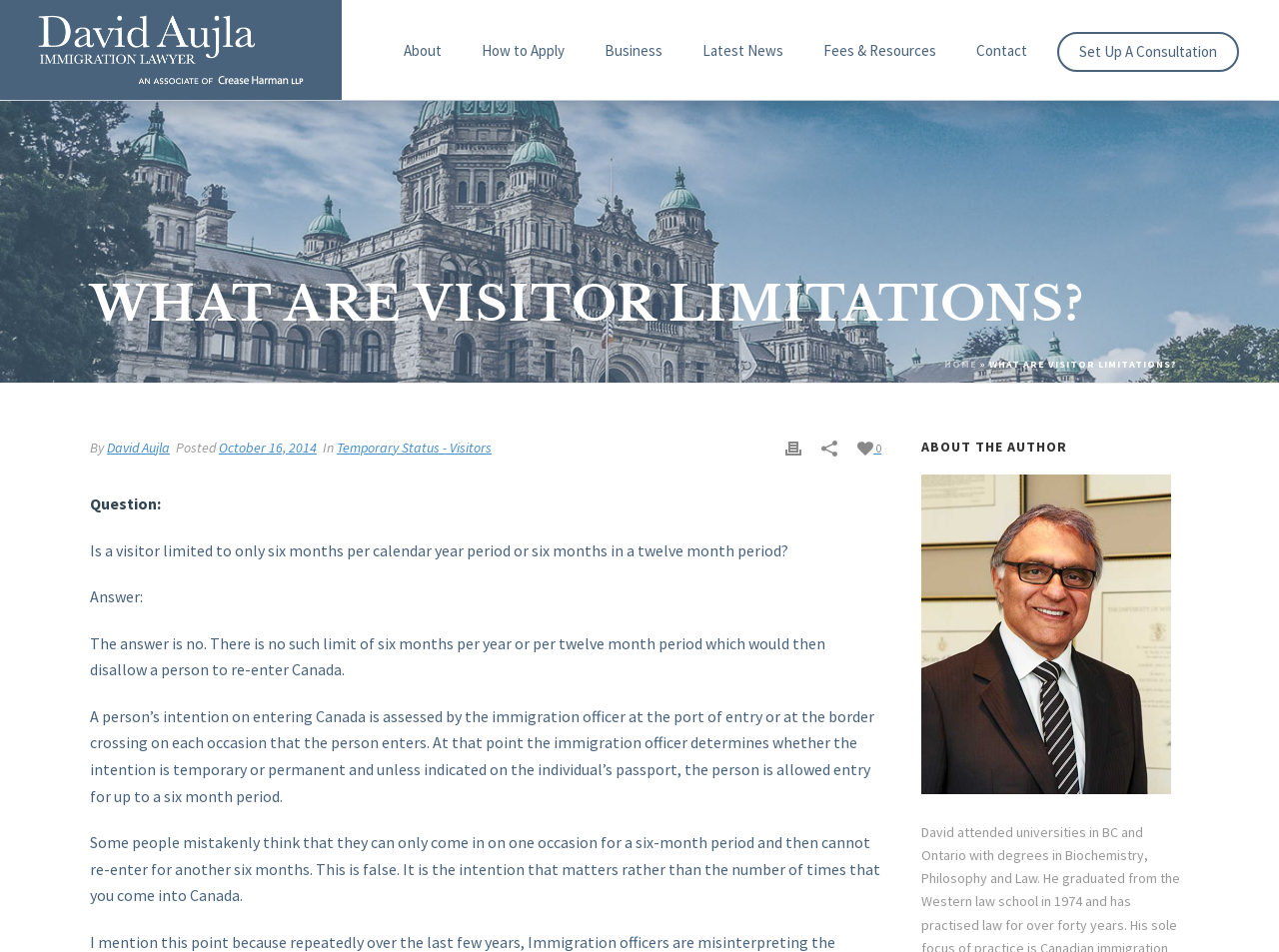Locate the bounding box coordinates of the area you need to click to fulfill this instruction: 'Click on the 'Contact' link'. The coordinates must be in the form of four float numbers ranging from 0 to 1: [left, top, right, bottom].

[0.748, 0.043, 0.819, 0.066]